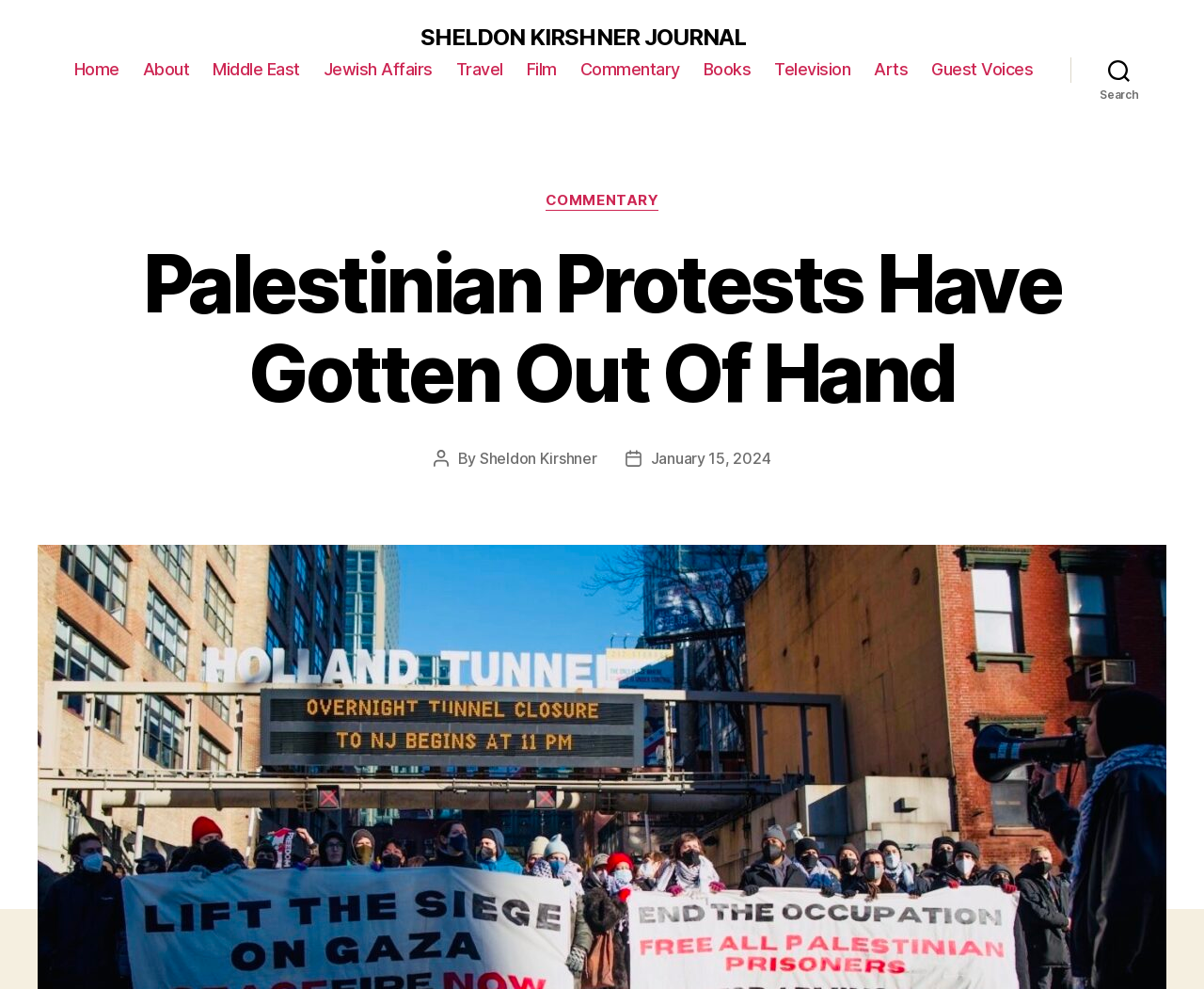What is the category of the article?
Please provide a detailed answer to the question.

The category of the article can be found in the search button dropdown menu, where it is written as 'Categories' followed by a link 'COMMENTARY'. This suggests that the article belongs to the COMMENTARY category.